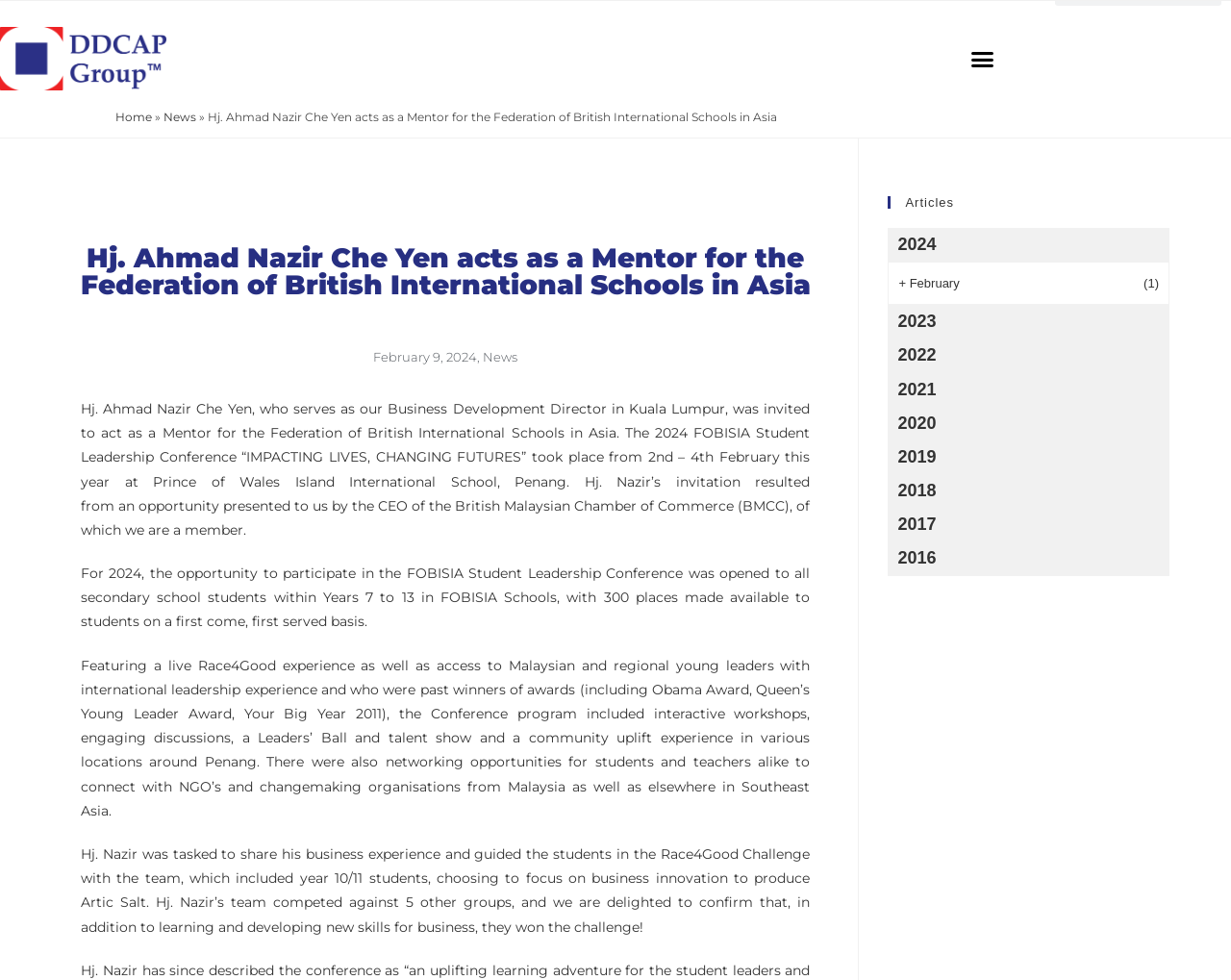Please extract the title of the webpage.

Hj. Ahmad Nazir Che Yen acts as a Mentor for the Federation of British International Schools in Asia